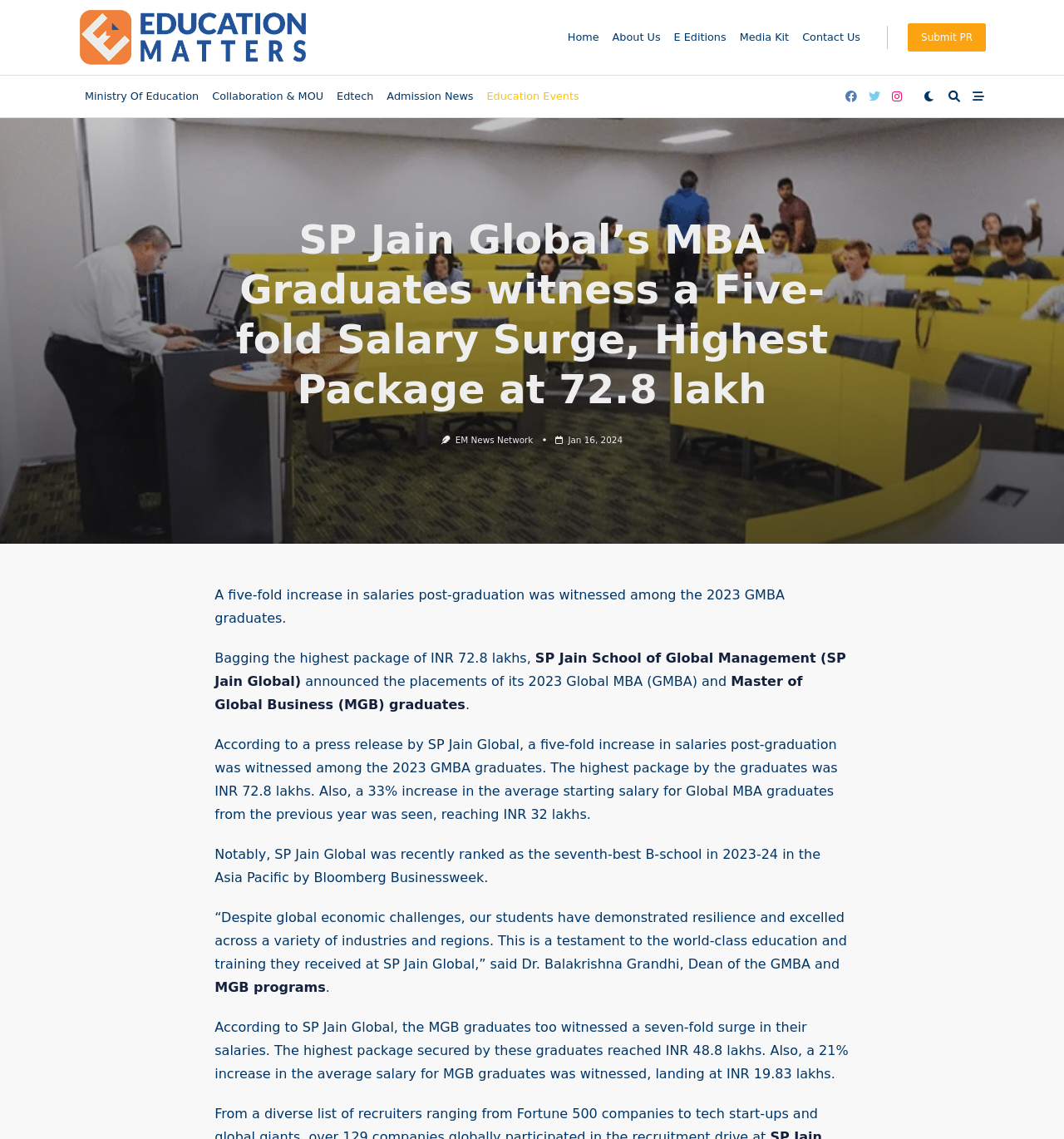Using the format (top-left x, top-left y, bottom-right x, bottom-right y), provide the bounding box coordinates for the described UI element. All values should be floating point numbers between 0 and 1: Jan 16, 2024Jan 16, 2024

[0.534, 0.382, 0.585, 0.391]